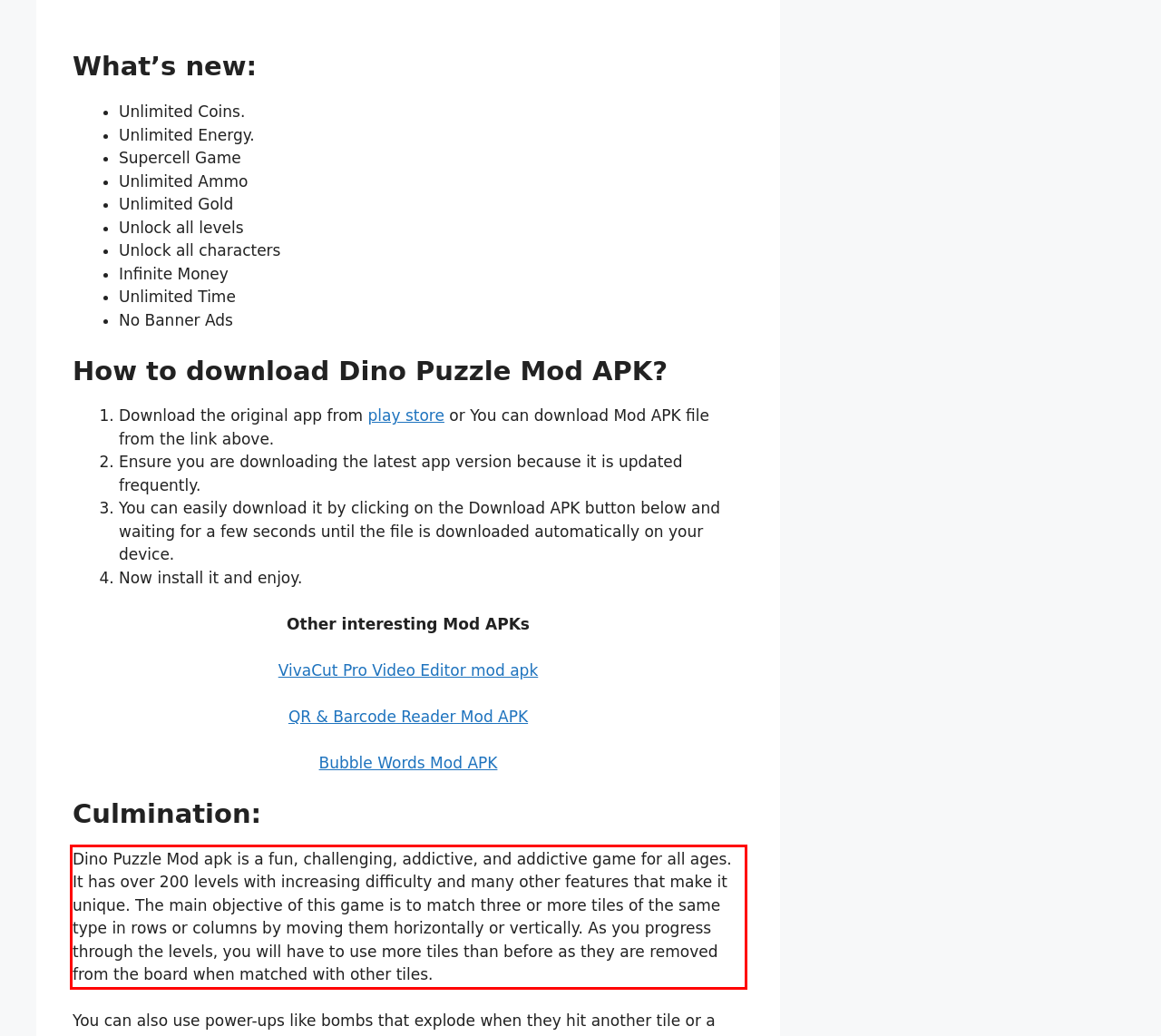You have a screenshot of a webpage where a UI element is enclosed in a red rectangle. Perform OCR to capture the text inside this red rectangle.

Dino Puzzle Mod apk is a fun, challenging, addictive, and addictive game for all ages. It has over 200 levels with increasing difficulty and many other features that make it unique. The main objective of this game is to match three or more tiles of the same type in rows or columns by moving them horizontally or vertically. As you progress through the levels, you will have to use more tiles than before as they are removed from the board when matched with other tiles.